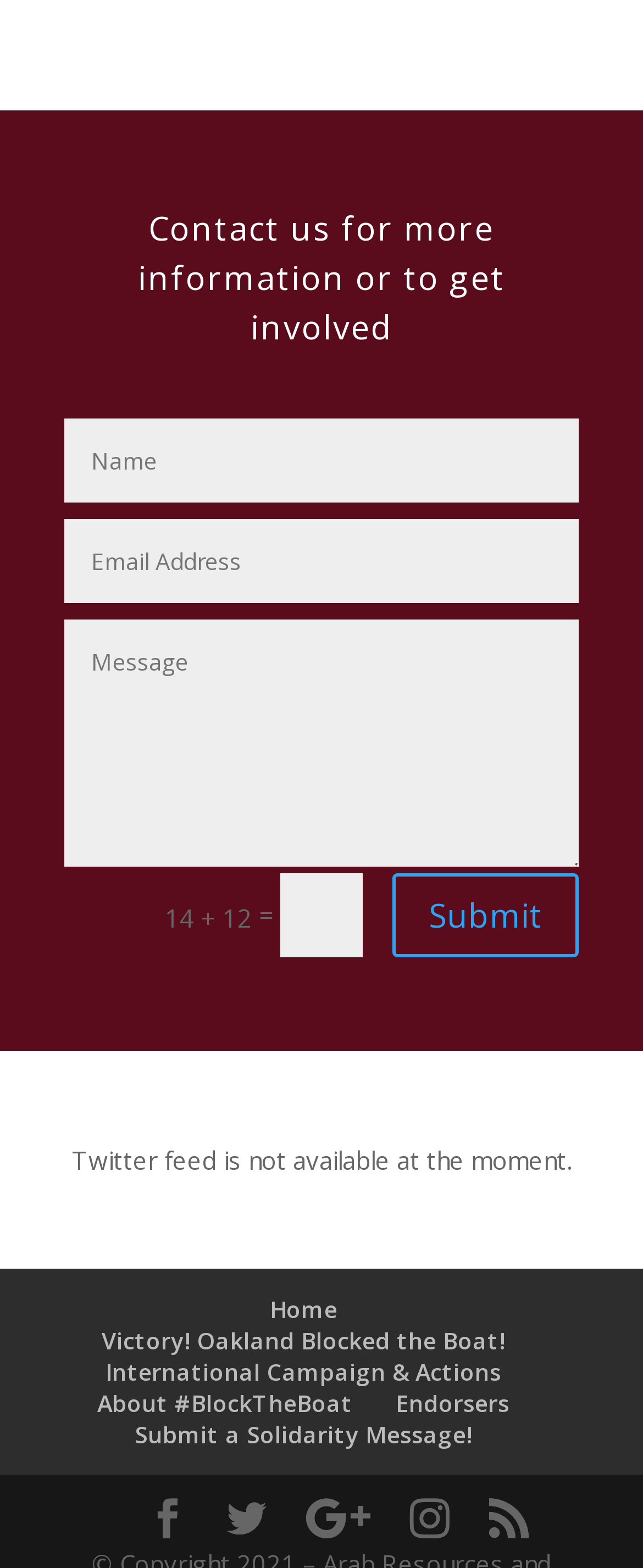Provide the bounding box coordinates of the HTML element described by the text: "Home".

[0.419, 0.825, 0.524, 0.845]